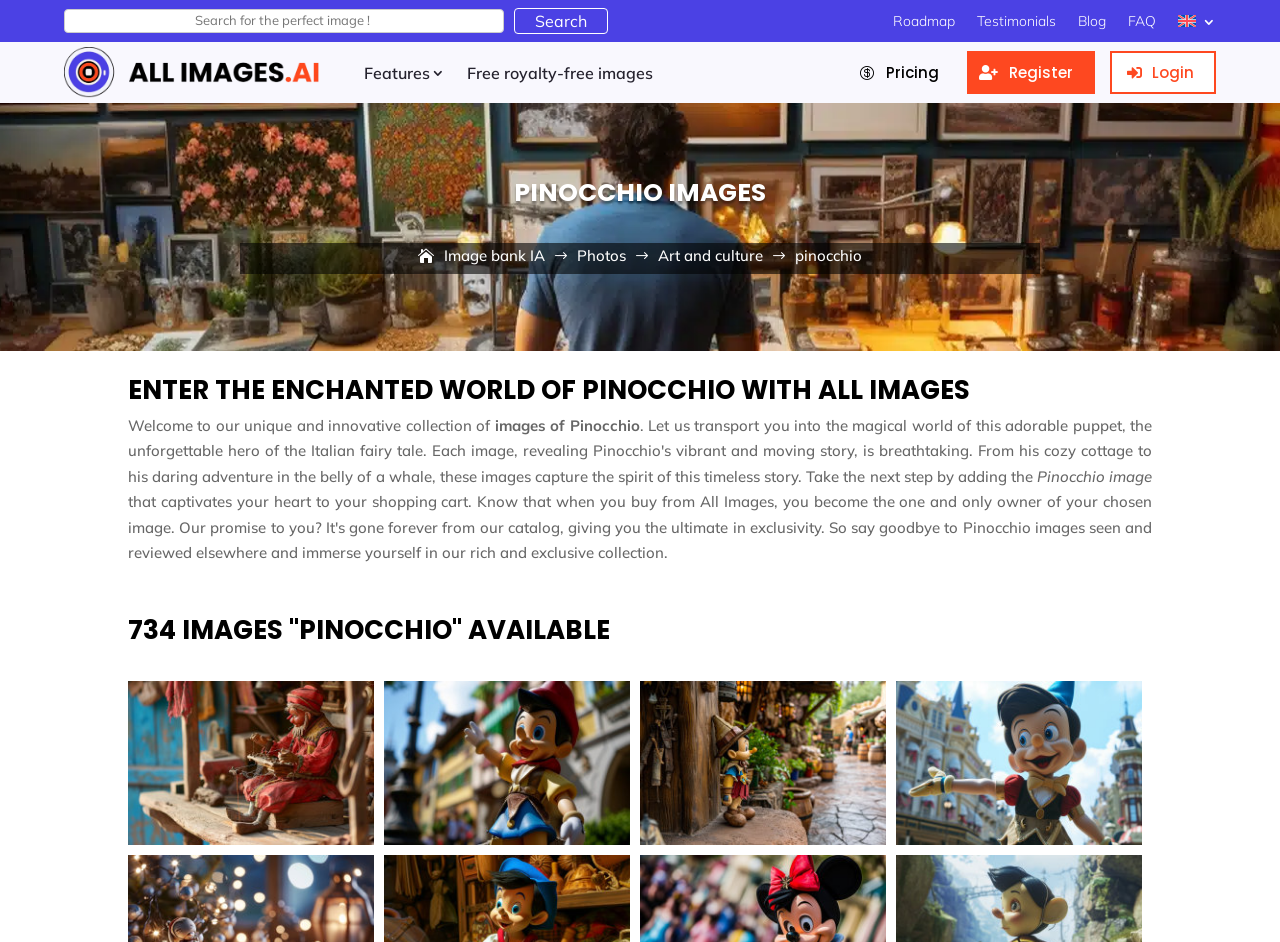Find the coordinates for the bounding box of the element with this description: "Testimonials".

[0.763, 0.015, 0.825, 0.038]